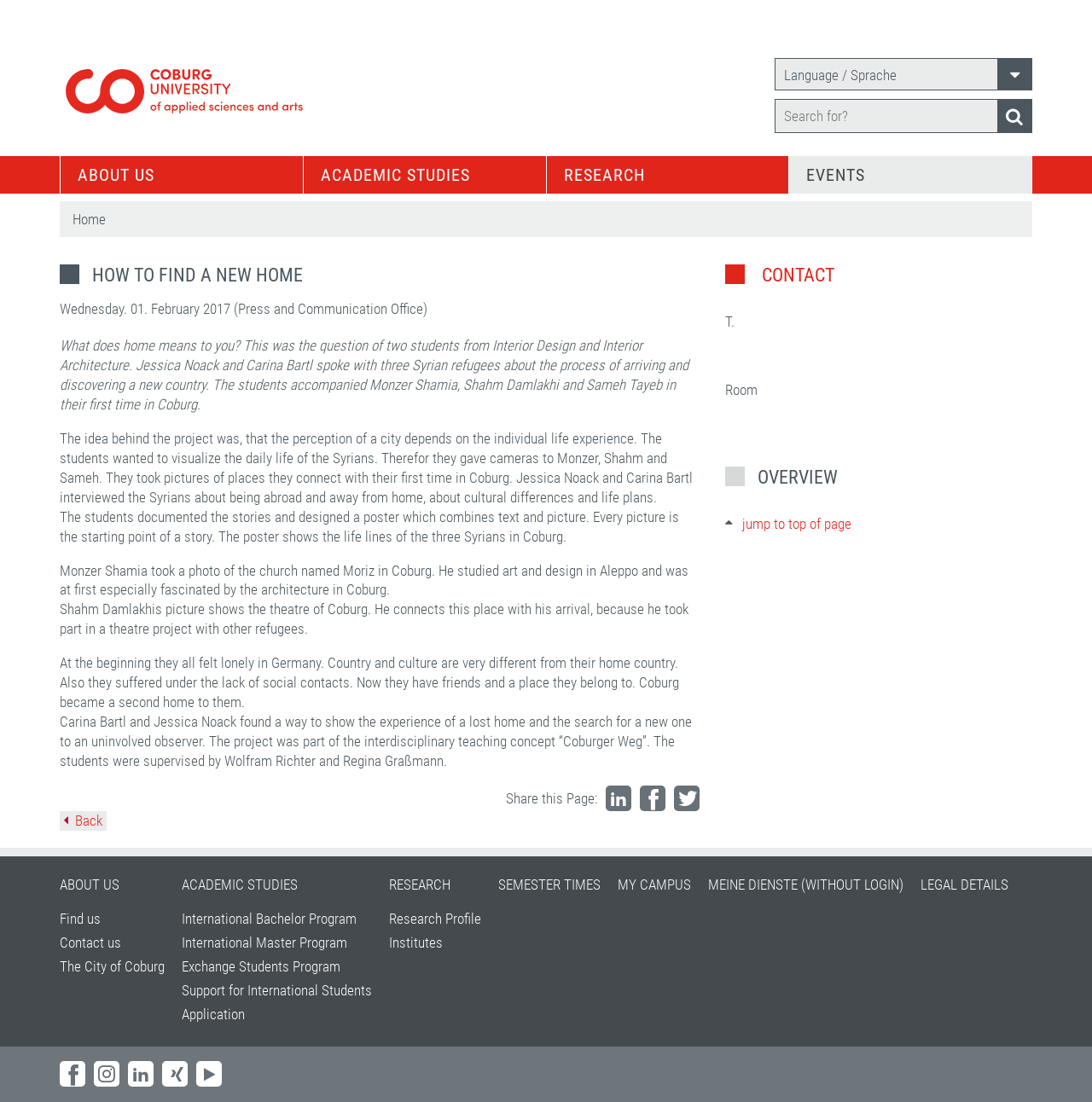Could you find the bounding box coordinates of the clickable area to complete this instruction: "Submit the search query"?

[0.913, 0.091, 0.945, 0.12]